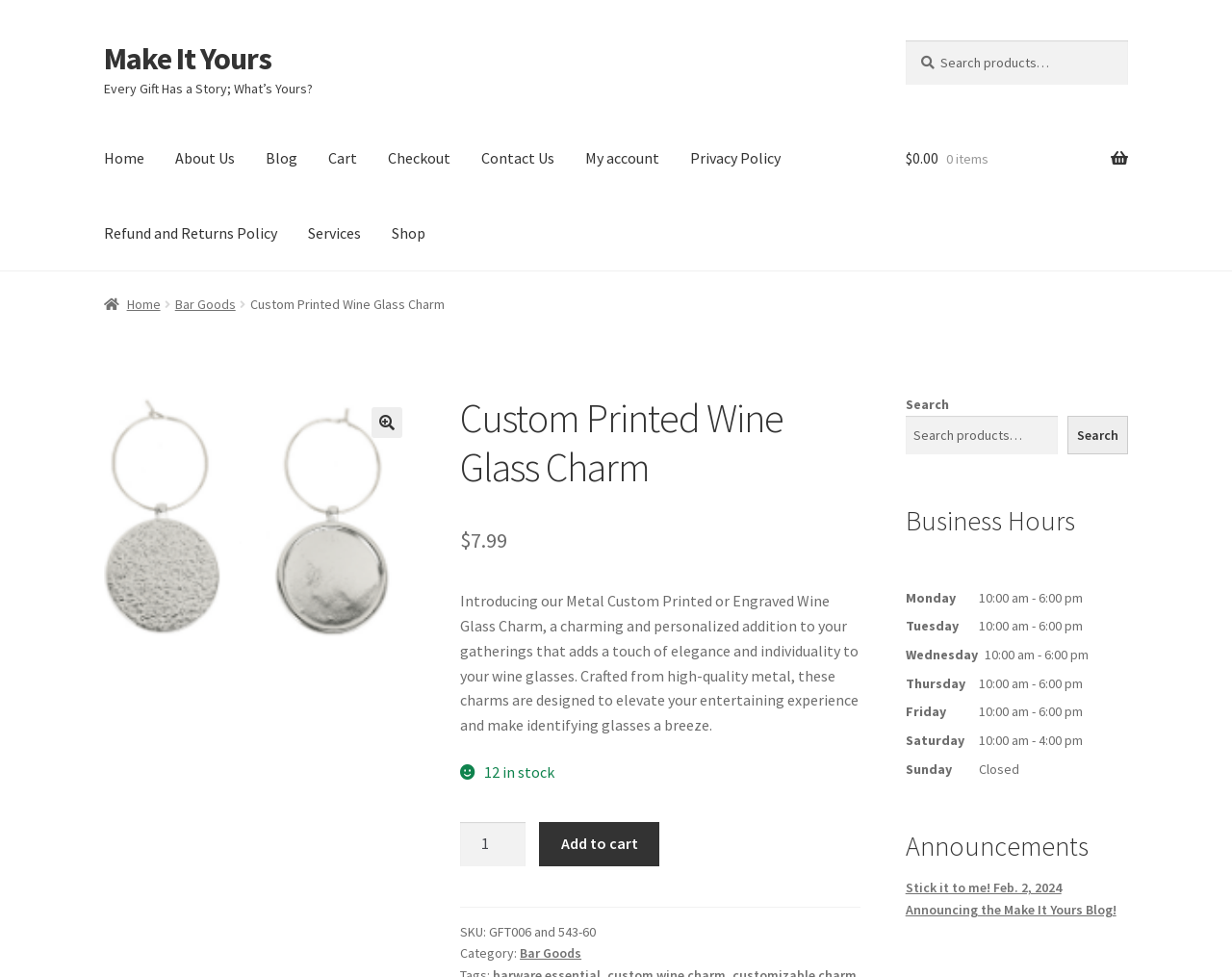Please identify the bounding box coordinates of the element's region that needs to be clicked to fulfill the following instruction: "Contact us". The bounding box coordinates should consist of four float numbers between 0 and 1, i.e., [left, top, right, bottom].

[0.378, 0.124, 0.463, 0.201]